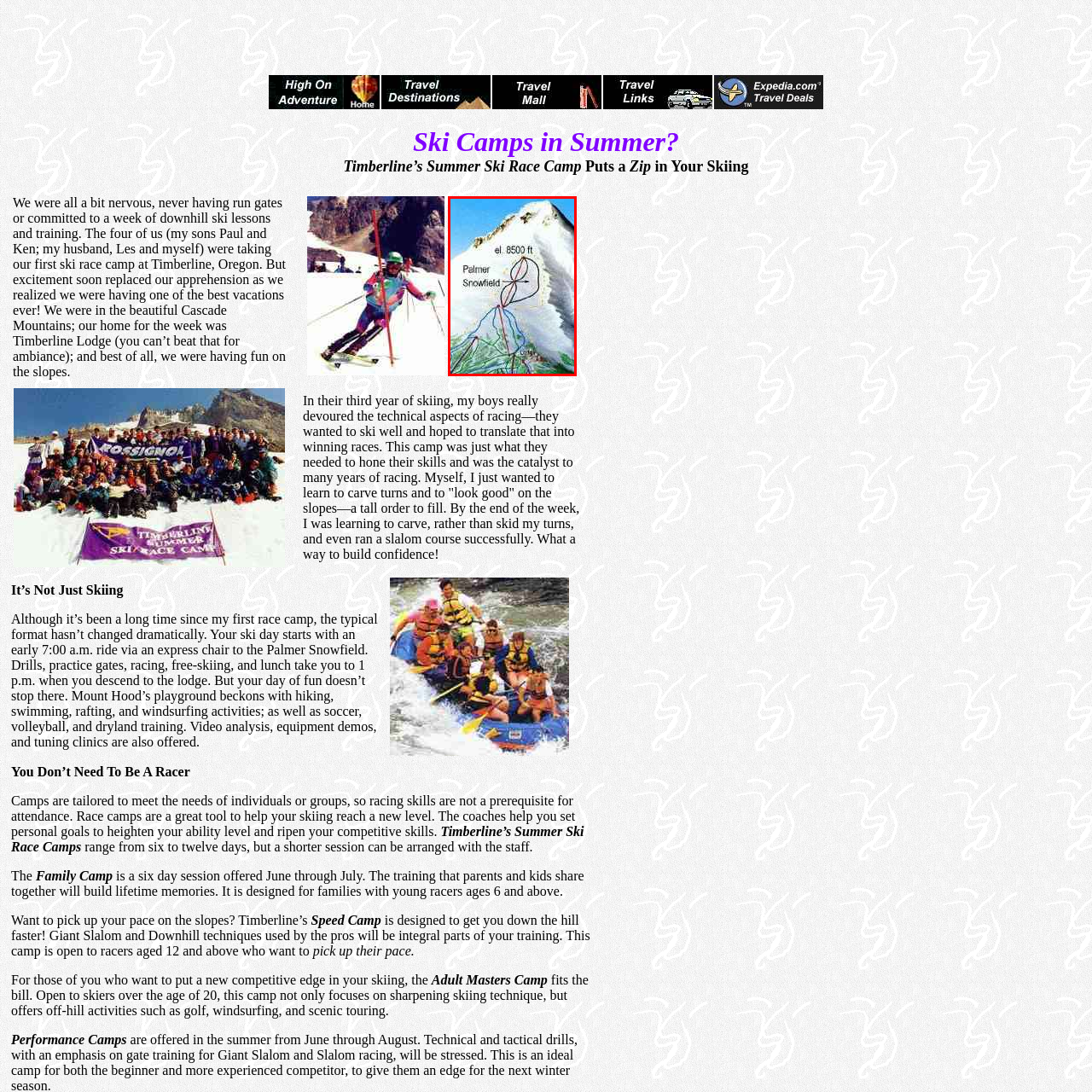Observe the image enclosed by the red rectangle, What is the purpose of the map?
 Give a single word or phrase as your answer.

To navigate the terrain